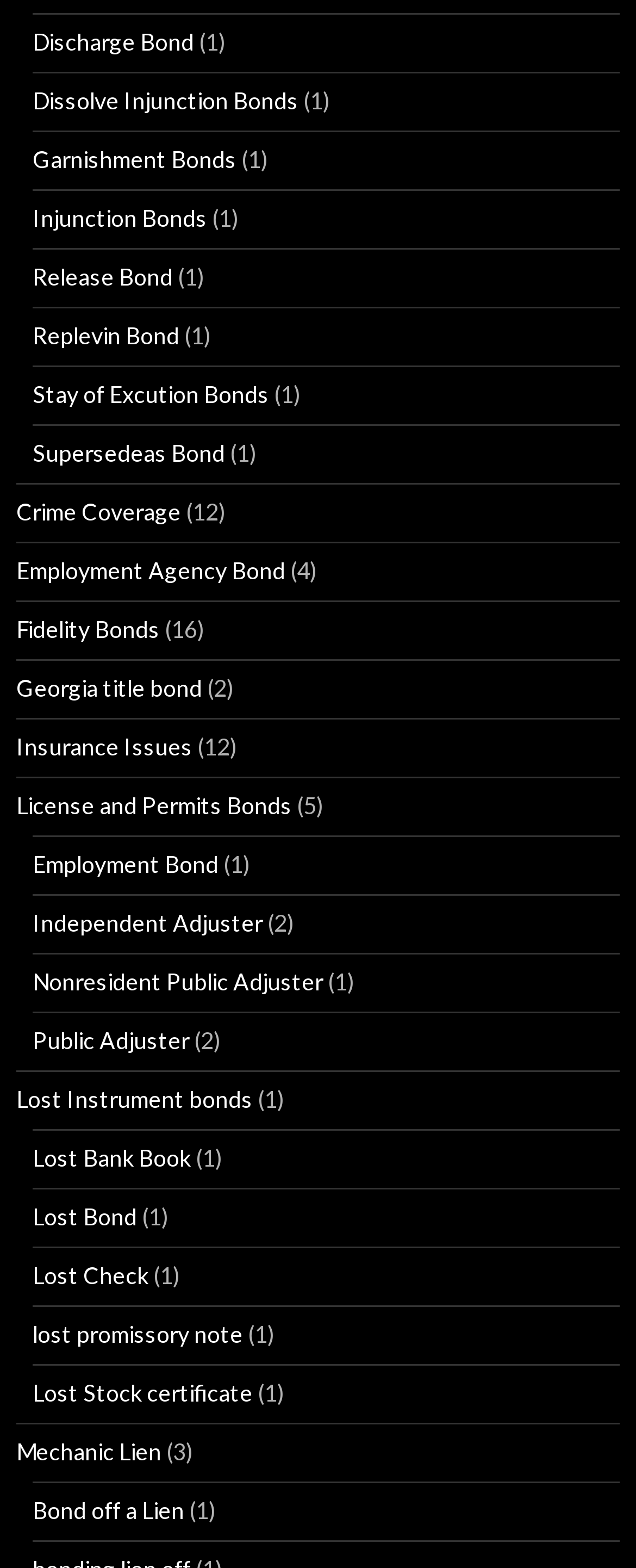What is the bond type listed below 'Georgia title bond'?
Using the picture, provide a one-word or short phrase answer.

Insurance Issues